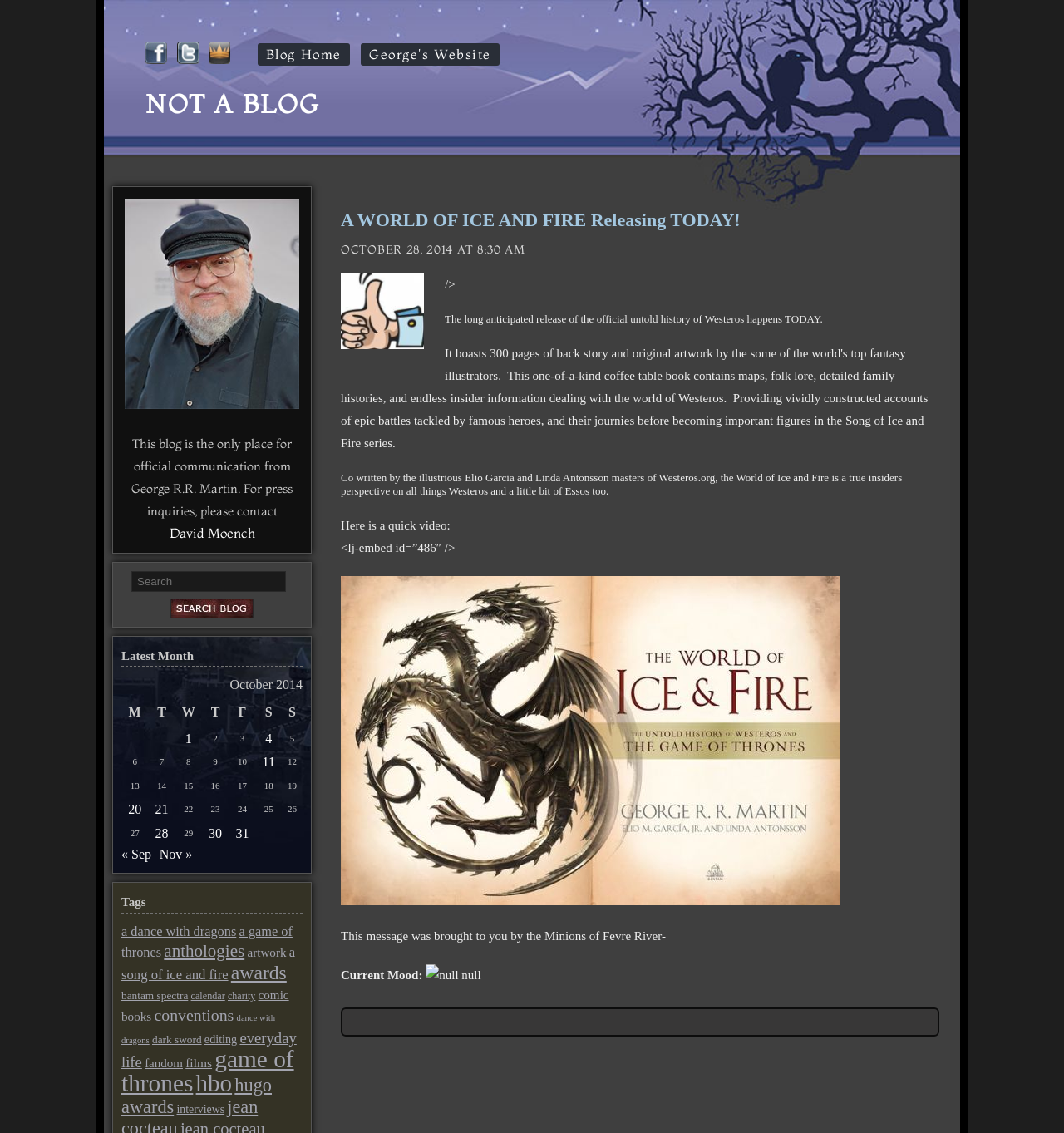What is the name of the app mentioned on the webpage?
Provide a concise answer using a single word or phrase based on the image.

GRRM App